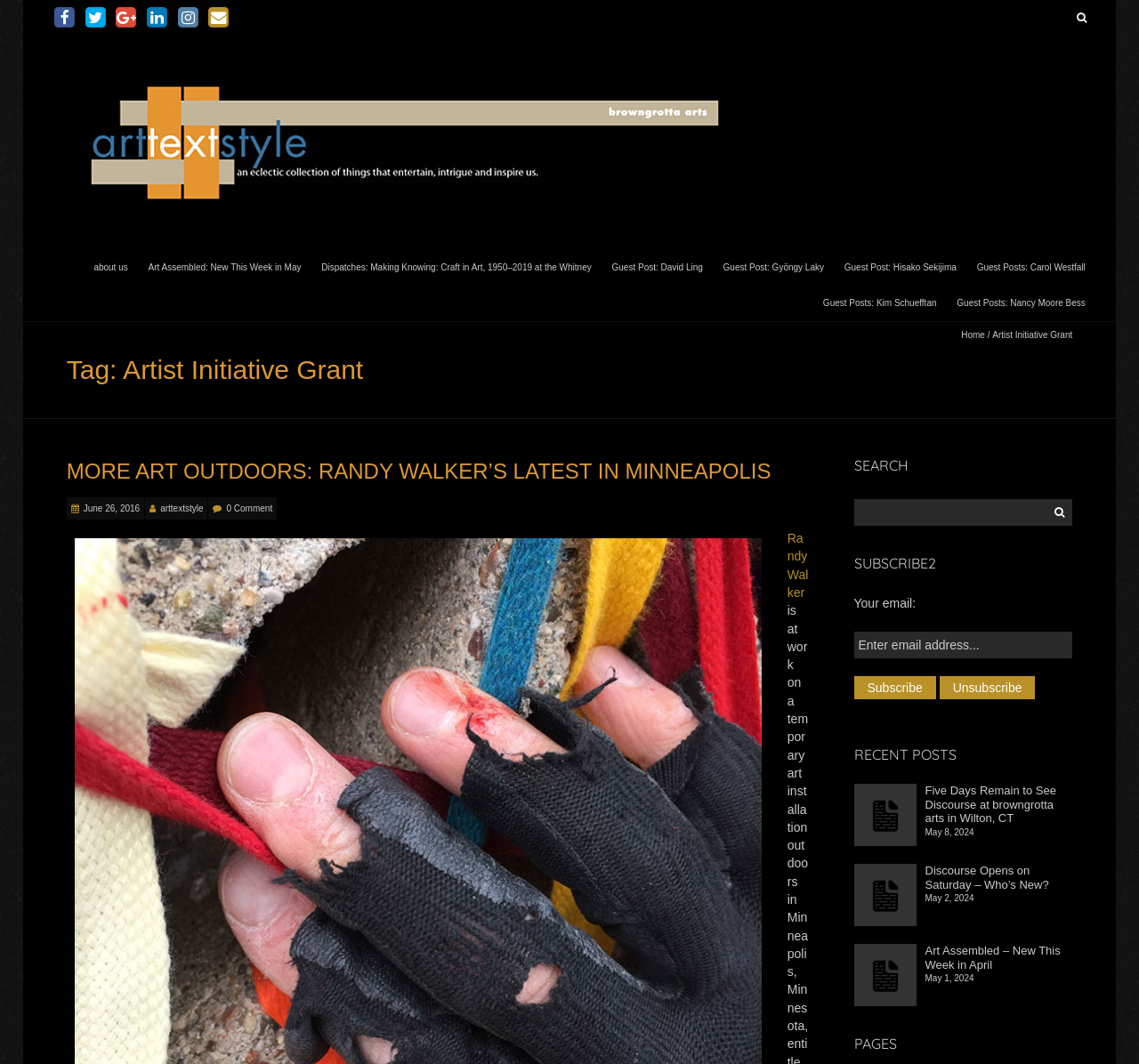Identify the bounding box coordinates of the area you need to click to perform the following instruction: "Visit the arttextstyle homepage".

[0.058, 0.052, 0.652, 0.066]